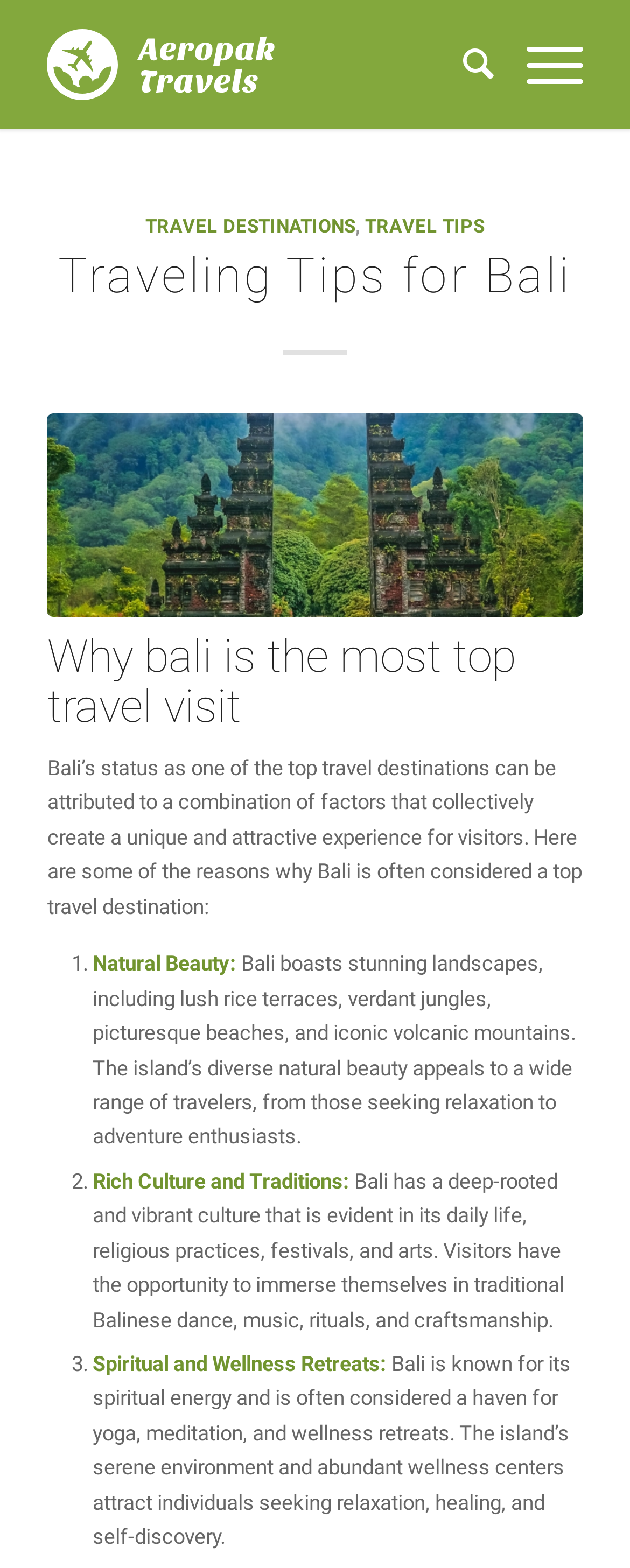Please specify the bounding box coordinates in the format (top-left x, top-left y, bottom-right x, bottom-right y), with values ranging from 0 to 1. Identify the bounding box for the UI component described as follows: Travel Tips

[0.579, 0.137, 0.769, 0.151]